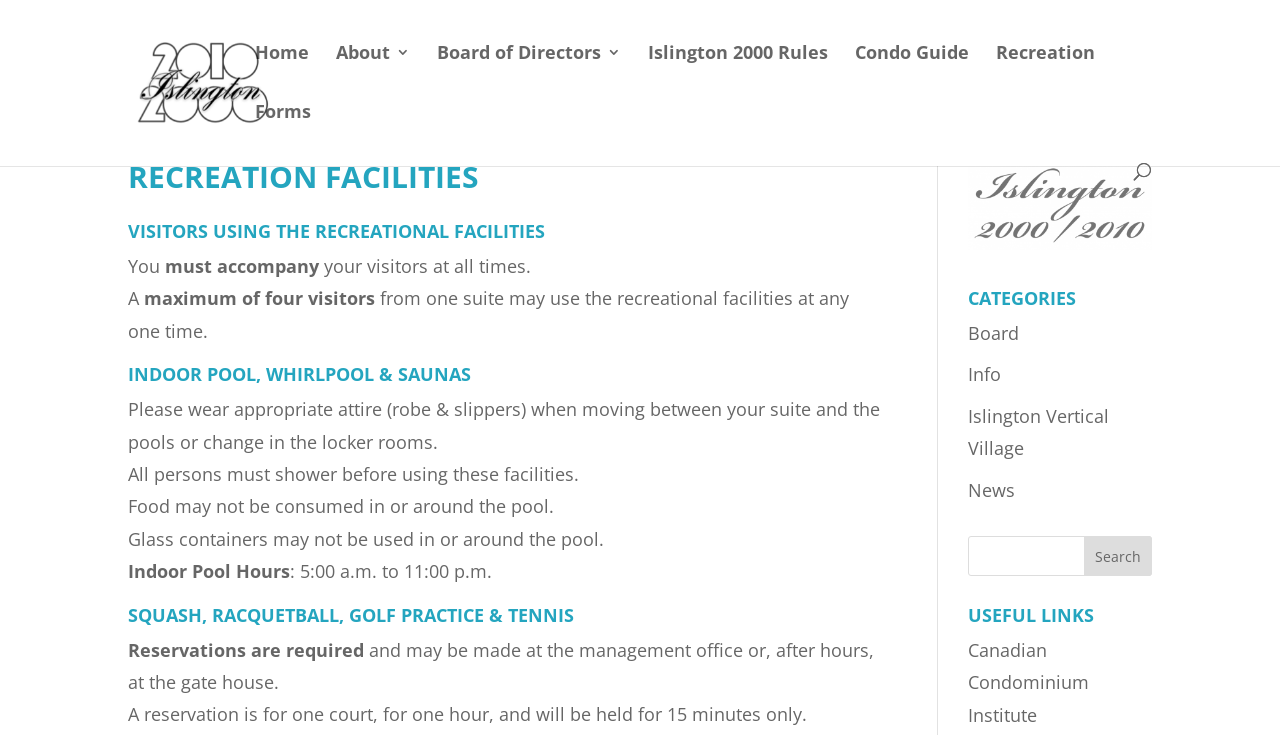Kindly determine the bounding box coordinates for the clickable area to achieve the given instruction: "Visit the 'Islington 2000 Rules' page".

[0.506, 0.061, 0.647, 0.141]